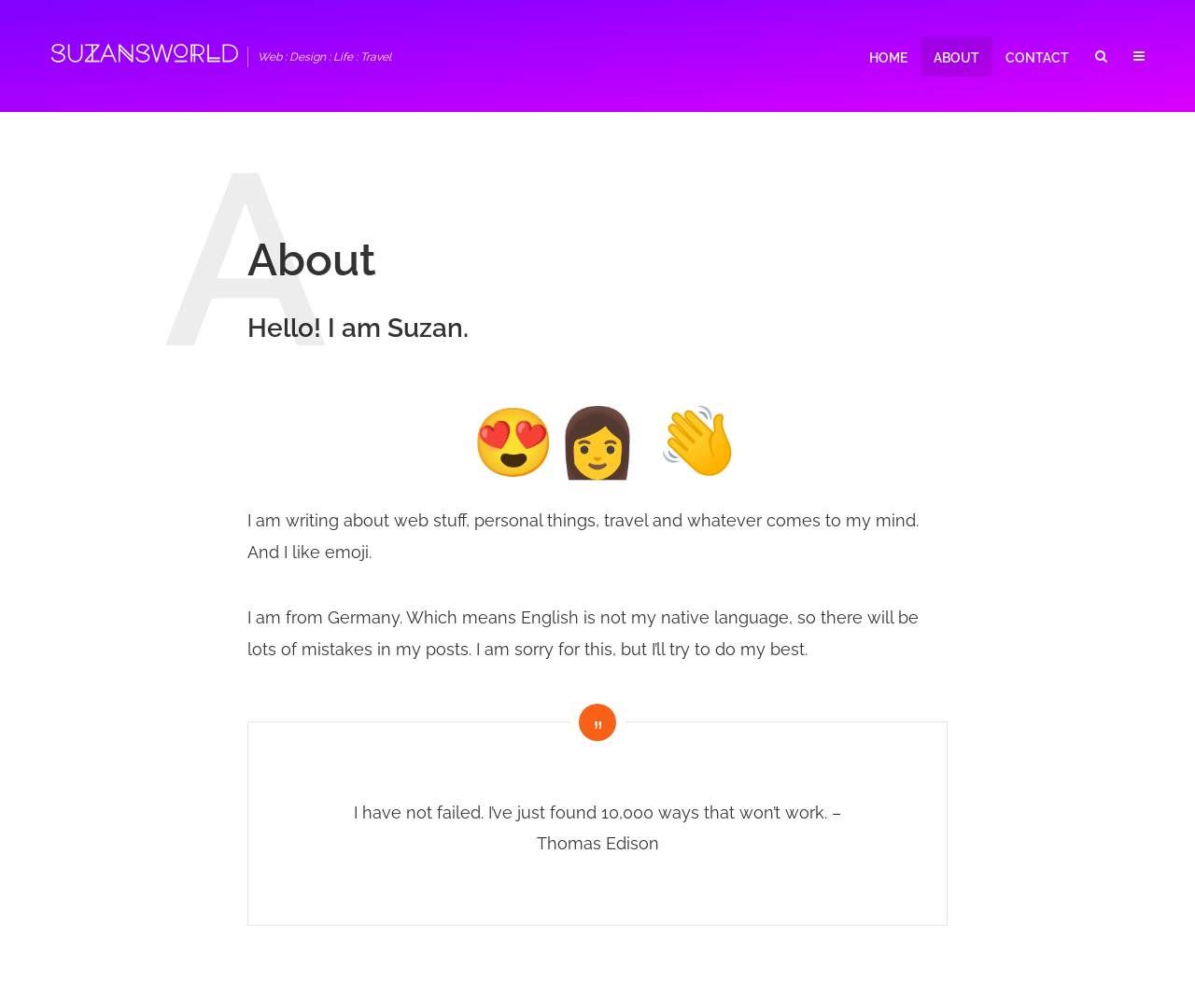Respond concisely with one word or phrase to the following query:
What is the first menu item?

HOME